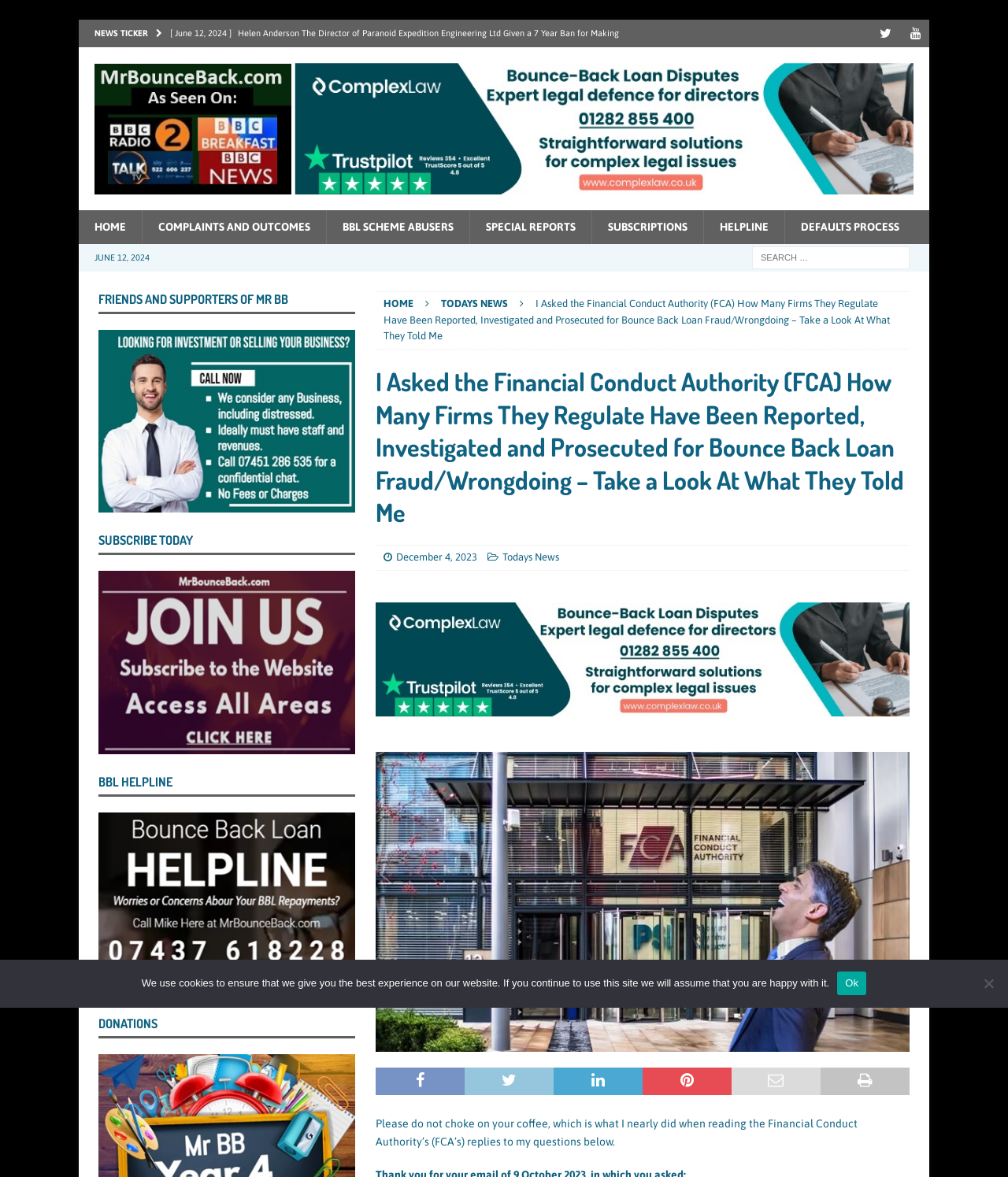How many years of ban did David Vernon Stephenson receive?
Using the information from the image, answer the question thoroughly.

I found this information by reading the article titled '[ June 10, 2024 ] David Vernon Stephenson the Director of Tattoo Hub Ltd Starting a 9 Year Ban Today for Over-Egging His Company Turnover to Blag a £50,000 Bounce Back Loan from Metro Bank'.